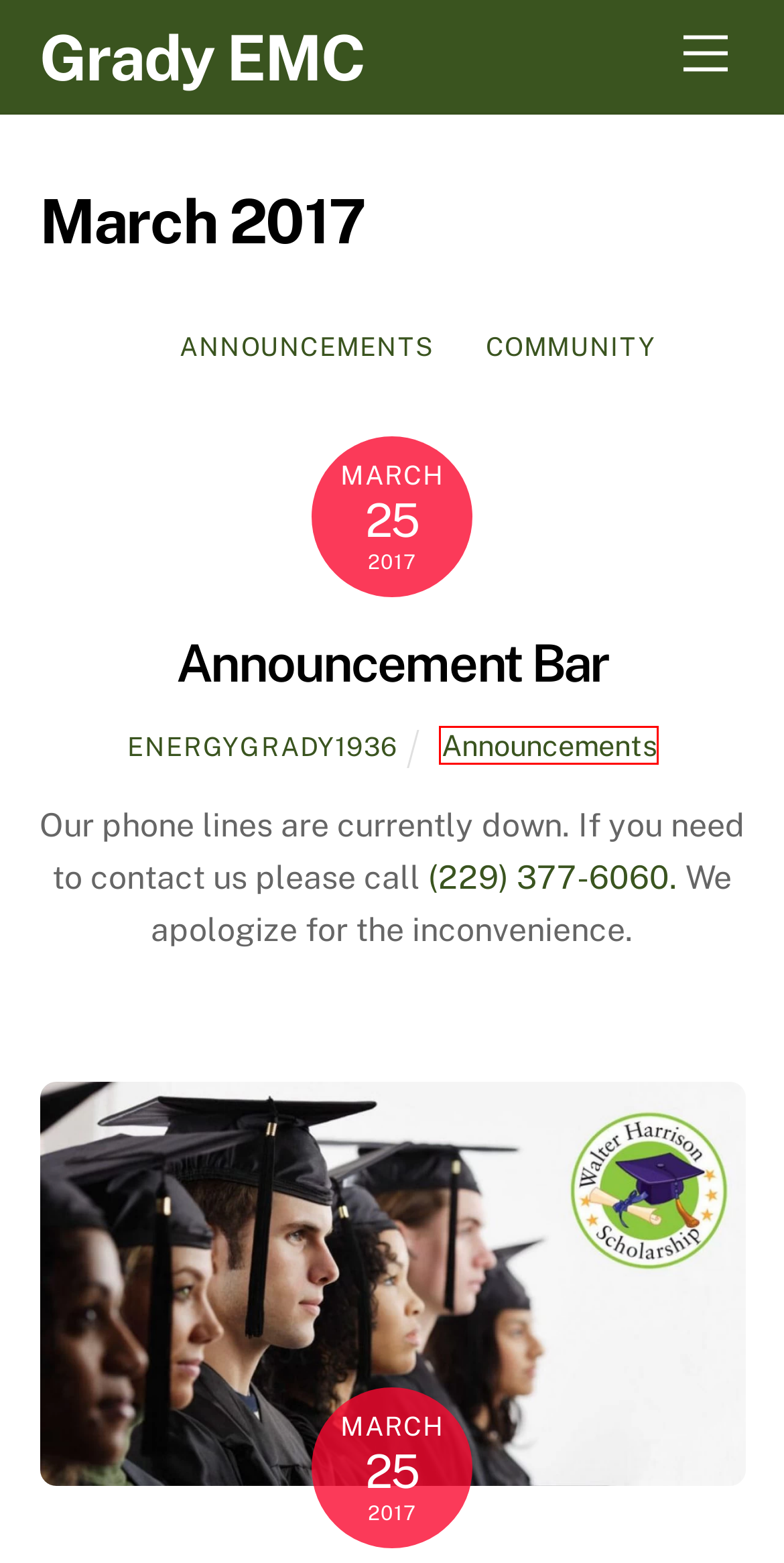Examine the screenshot of a webpage with a red bounding box around an element. Then, select the webpage description that best represents the new page after clicking the highlighted element. Here are the descriptions:
A. Walter Harrison Scholarship - Grady EMC
B. Blog Tool, Publishing Platform, and CMS – WordPress.org
C. Grady EMC
D. Community Archives - Grady EMC
E. Home - Grady EMC
F. Announcements Archives - Grady EMC
G. Our Organization - America's Electric Cooperatives
H. Washington Youth Tour - Grady EMC

F